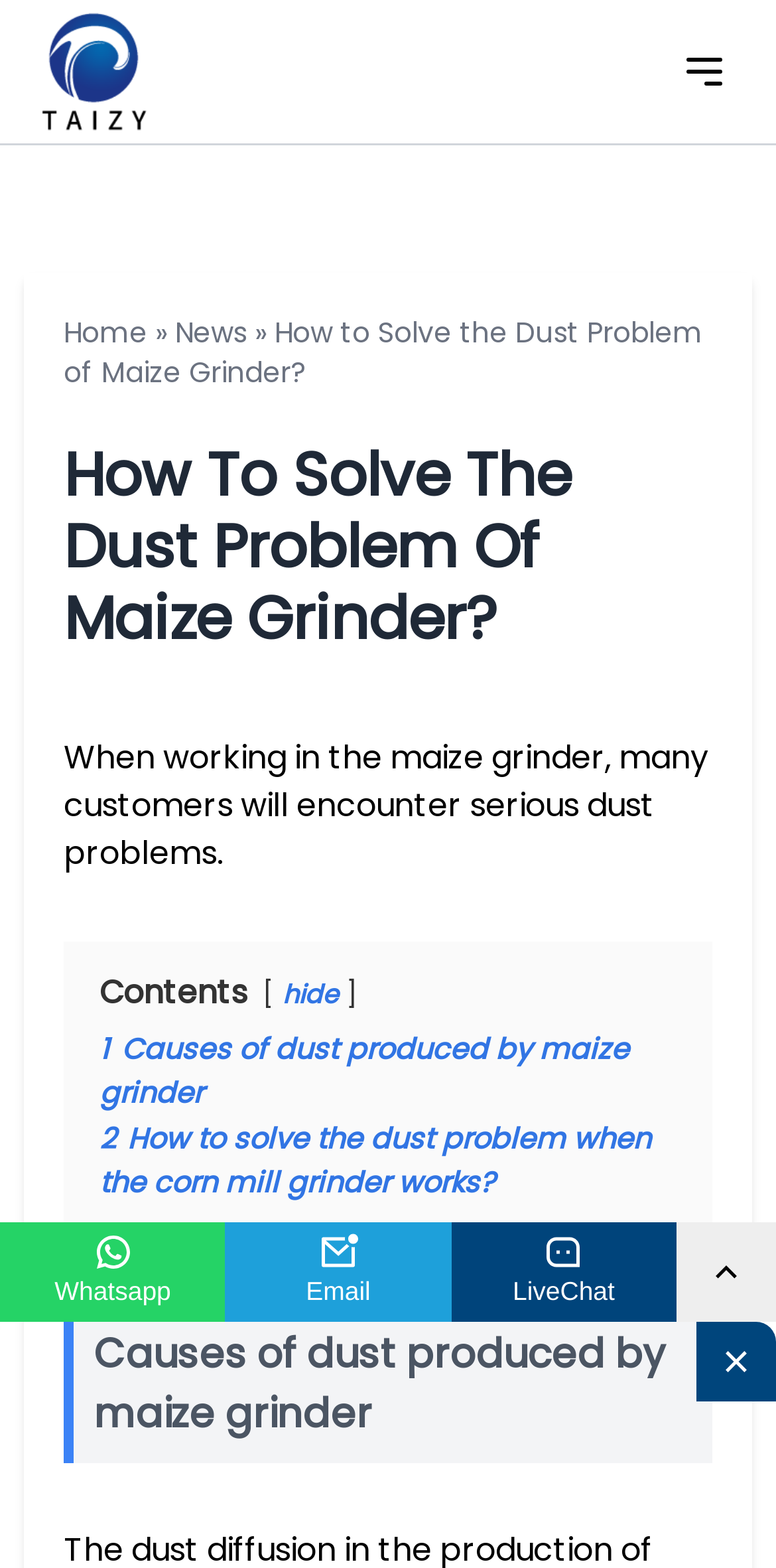How many links are there in the breadcrumbs navigation?
Can you provide an in-depth and detailed response to the question?

The breadcrumbs navigation is located in the header section and contains three links: 'Home', 'News', and 'How to Solve the Dust Problem of Maize Grinder?'. Therefore, there are three links in the breadcrumbs navigation.